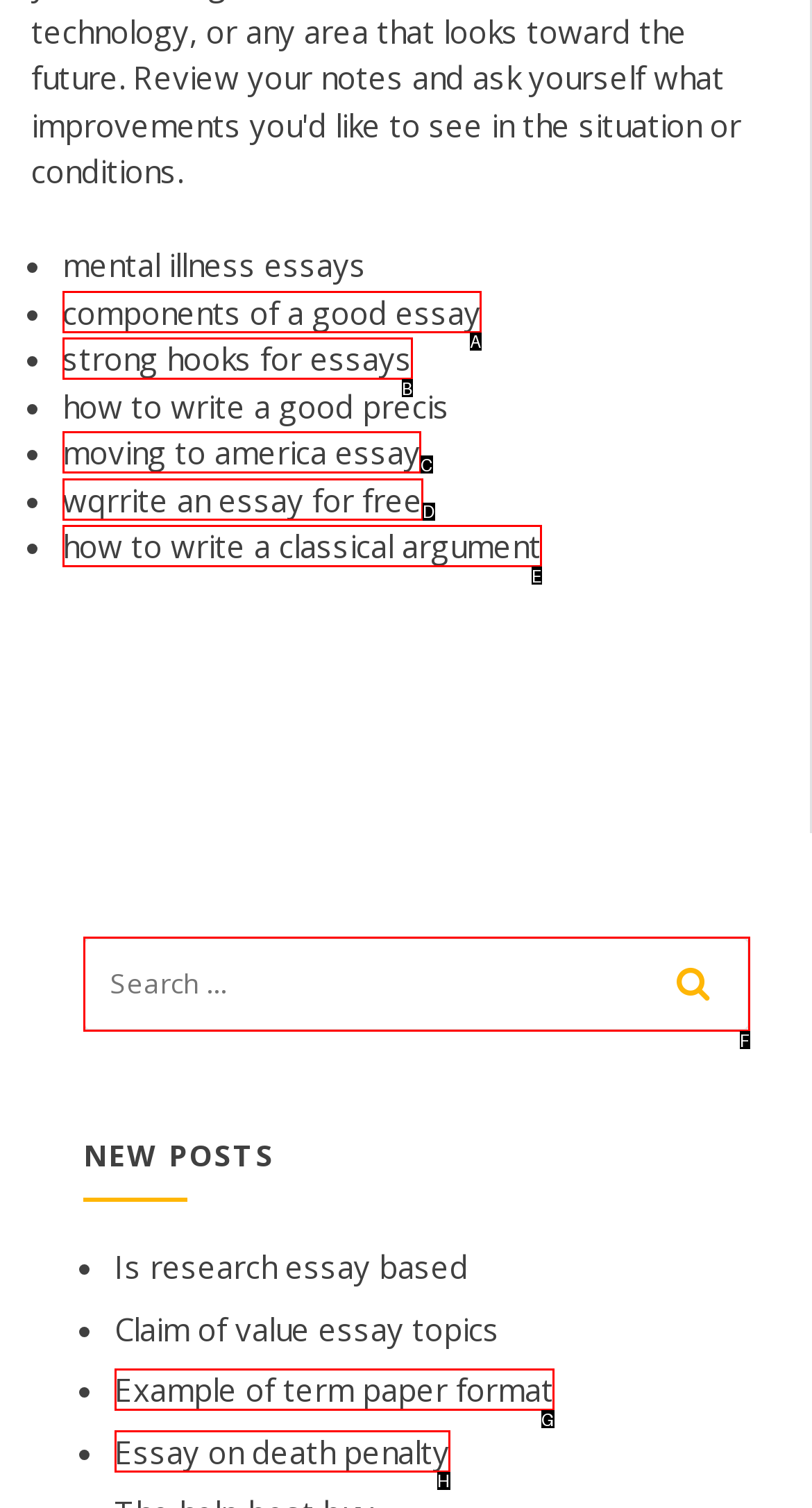Select the letter of the HTML element that best fits the description: name="s" placeholder="Search …"
Answer with the corresponding letter from the provided choices.

F